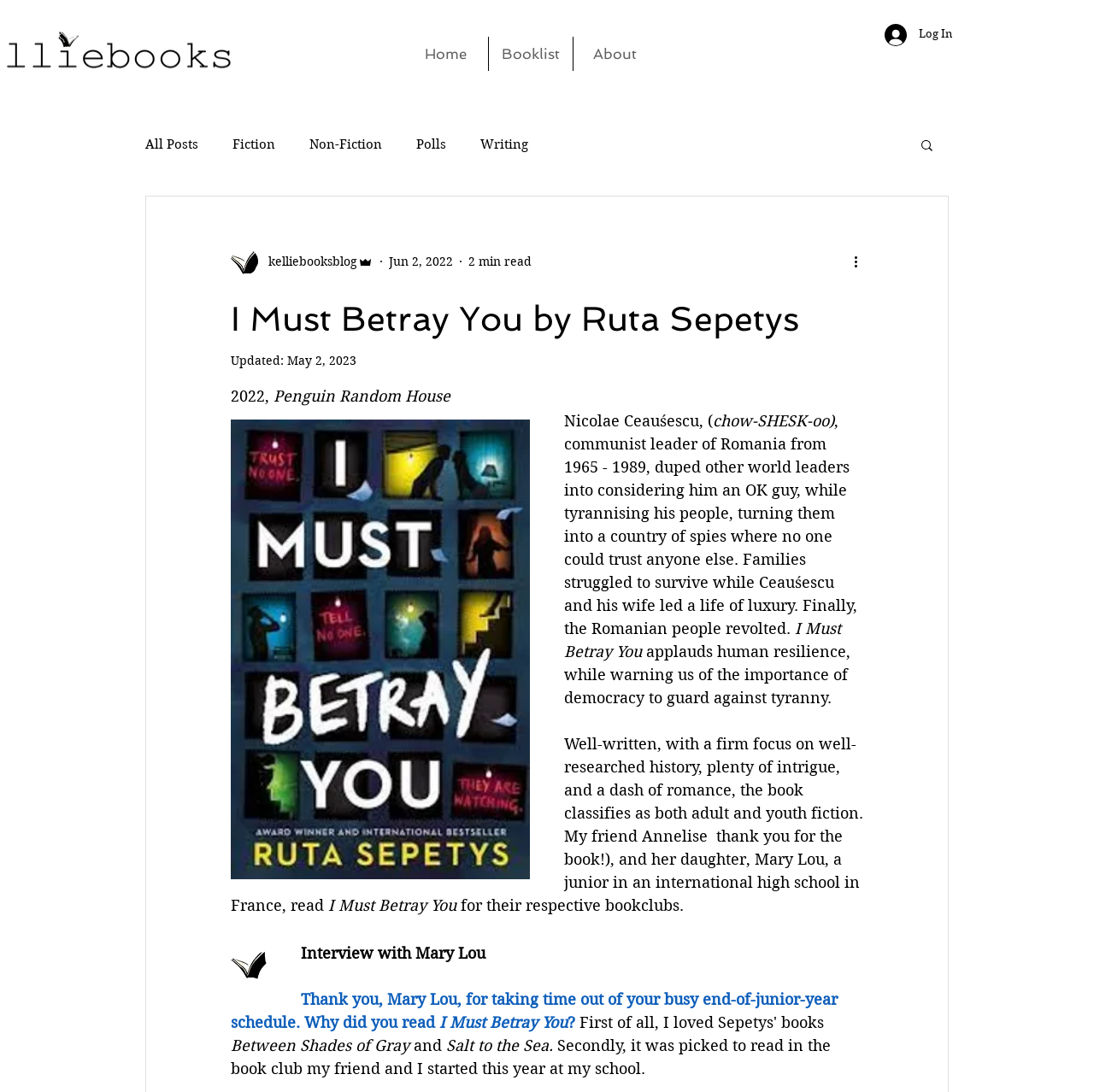Find the bounding box coordinates for the element described here: "Log In".

[0.798, 0.017, 0.881, 0.047]